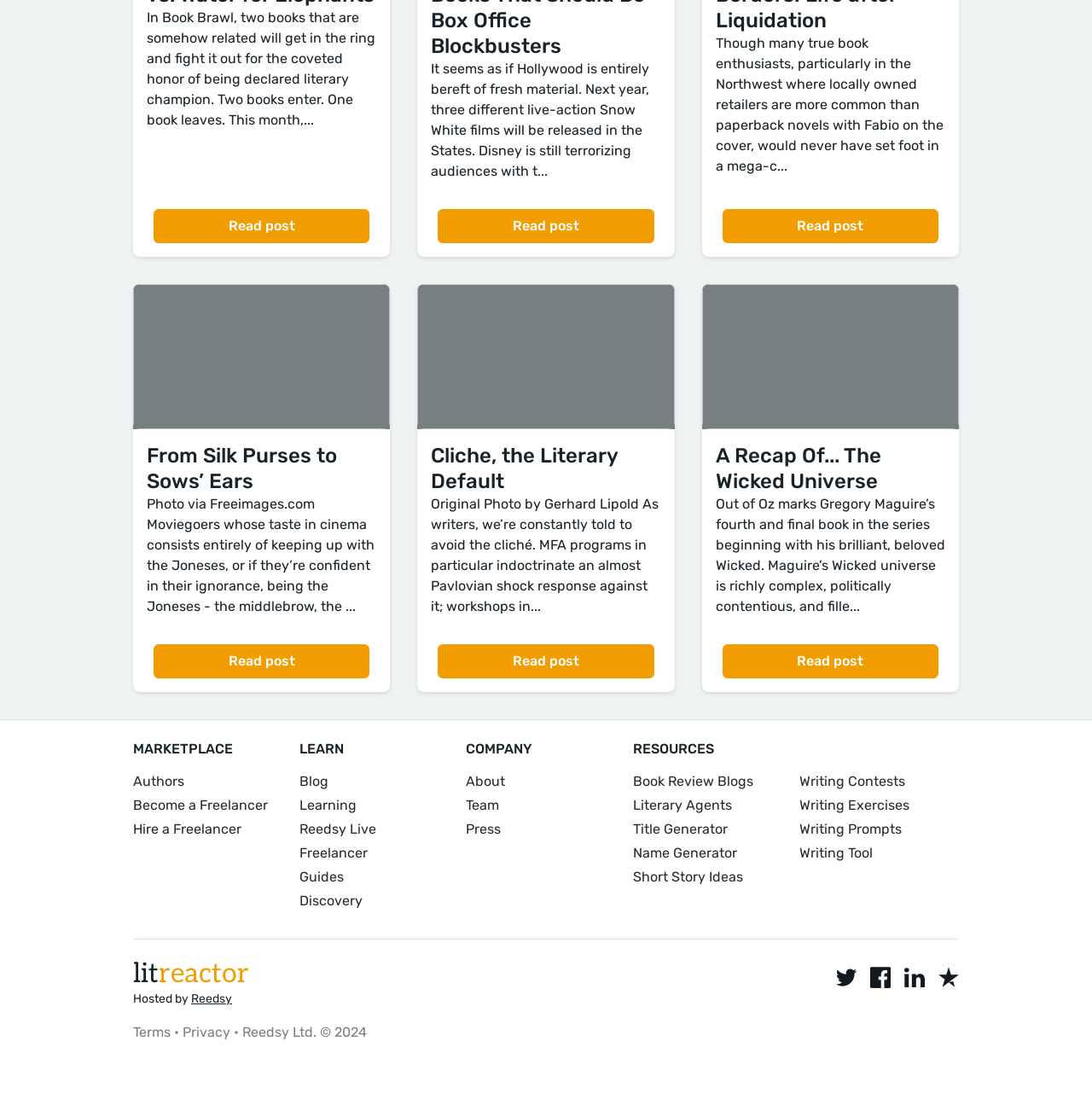Respond concisely with one word or phrase to the following query:
What is the name of the company behind this website?

Reedsy